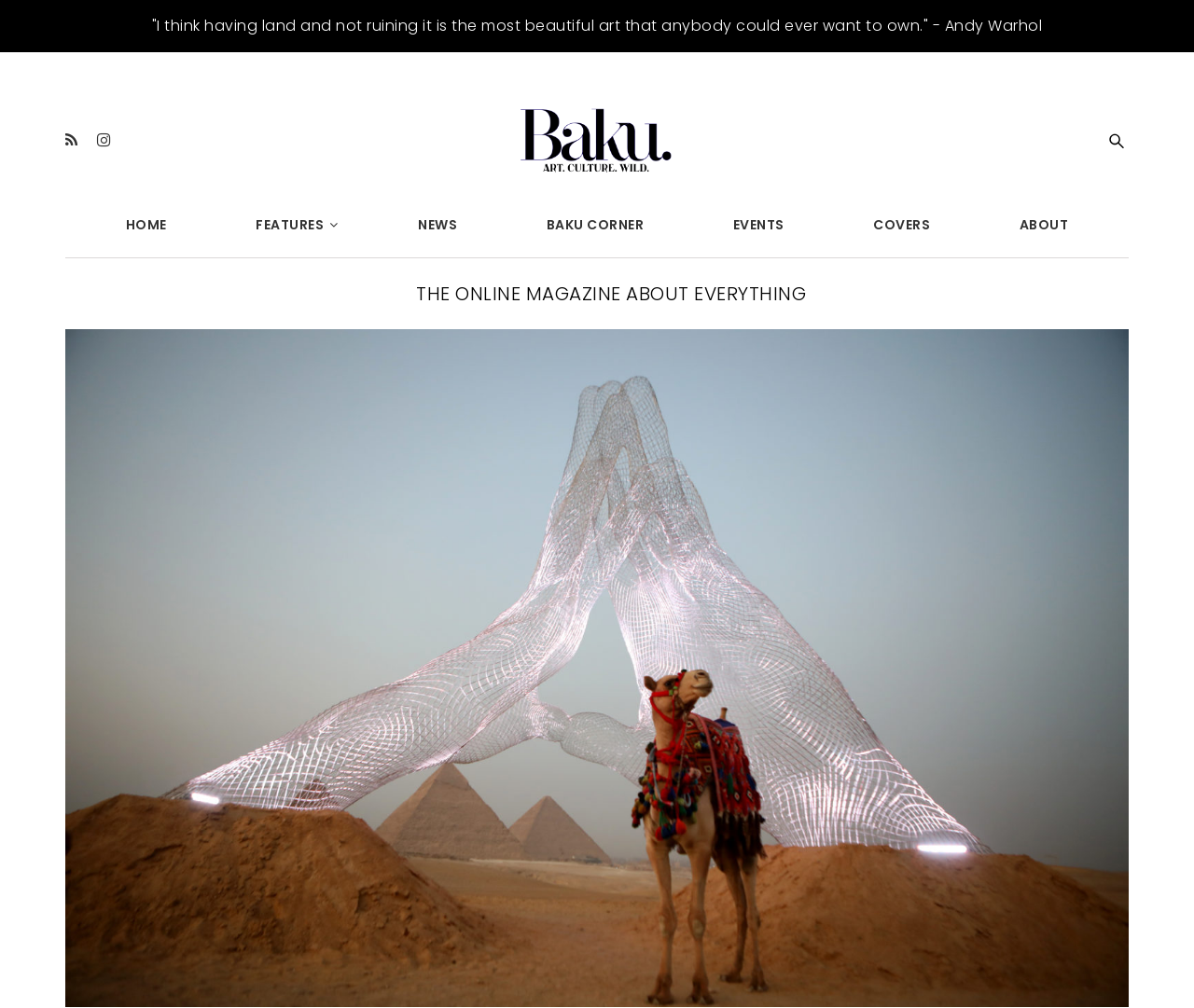Locate the bounding box coordinates of the clickable region to complete the following instruction: "Explore the EVENTS page."

[0.578, 0.19, 0.693, 0.255]